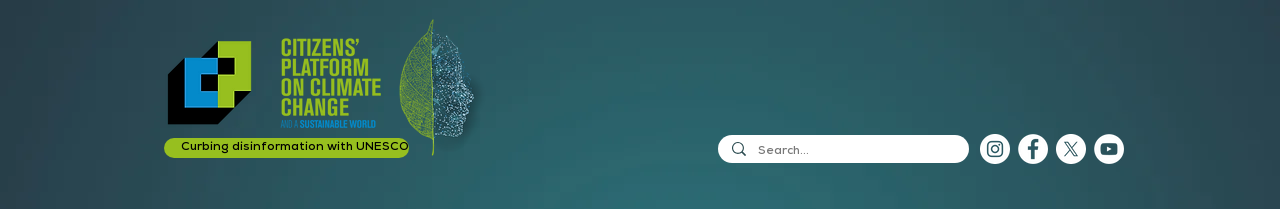Compose a detailed narrative for the image.

The image features a visually engaging header for the "Citizens’ Platform on Climate Change," illuminated by a deep teal background. Prominently displayed on the left is a stylized logo, comprising a layered design that symbolizes interconnectedness in climate action. Accompanying the logo is the text "CURBING DISINFORMATION WITH UNESCO," emphasizing the platform's commitment to collaborative efforts in promoting accurate information about climate change.

To the right, a sleek search bar is integrated into the design, inviting users to explore more about the platform's initiatives. Below the search bar, various social media icons signify the platform's presence on different networks, including Instagram, Facebook, X, and YouTube, facilitating engagement with a broader audience. The overall aesthetic merges modern design elements with urgent ecological messaging, highlighting the platform's mission to combat misinformation in the realm of climate change.